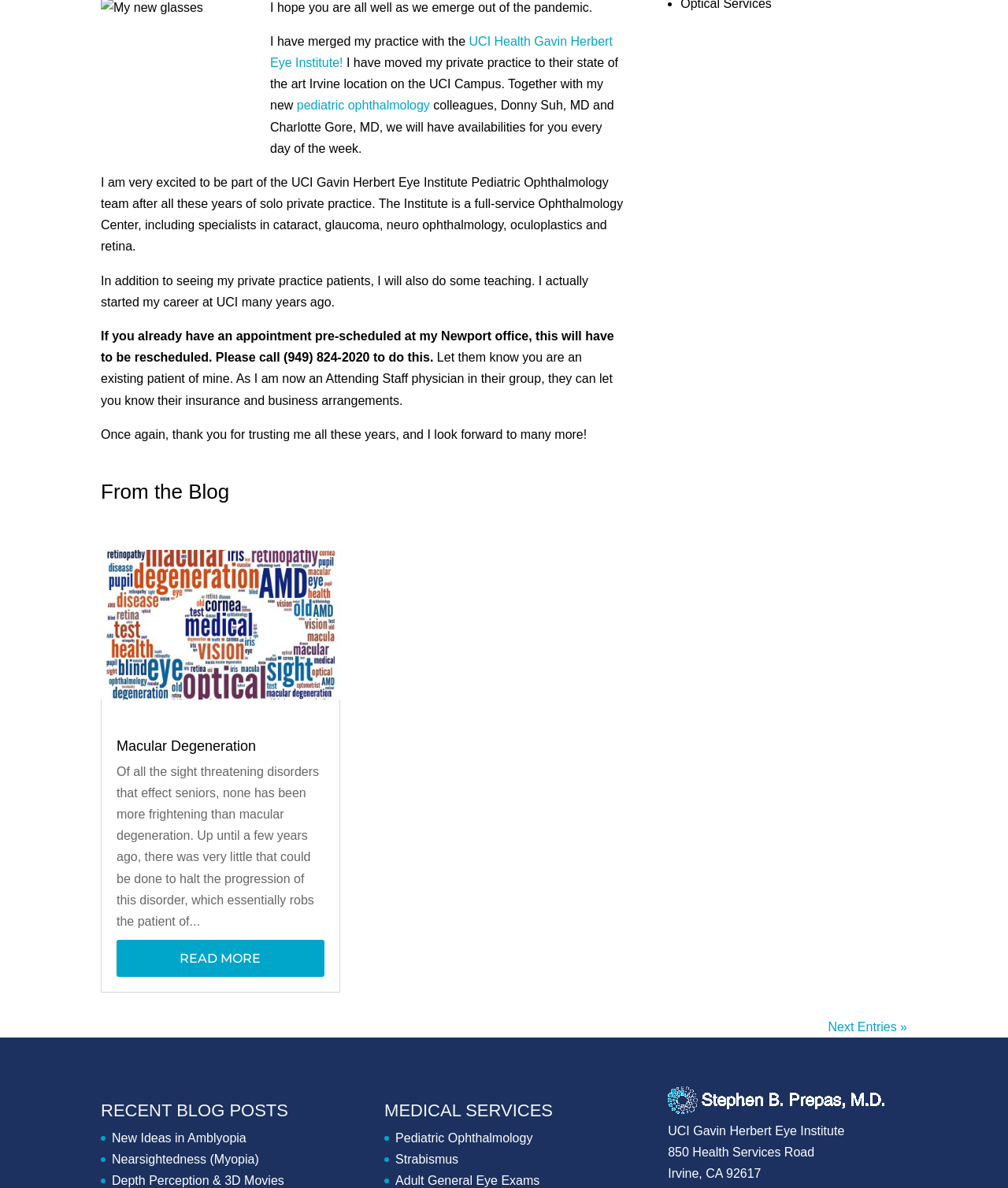Locate the bounding box coordinates of the UI element described by: "Instagram (4)". The bounding box coordinates should consist of four float numbers between 0 and 1, i.e., [left, top, right, bottom].

None